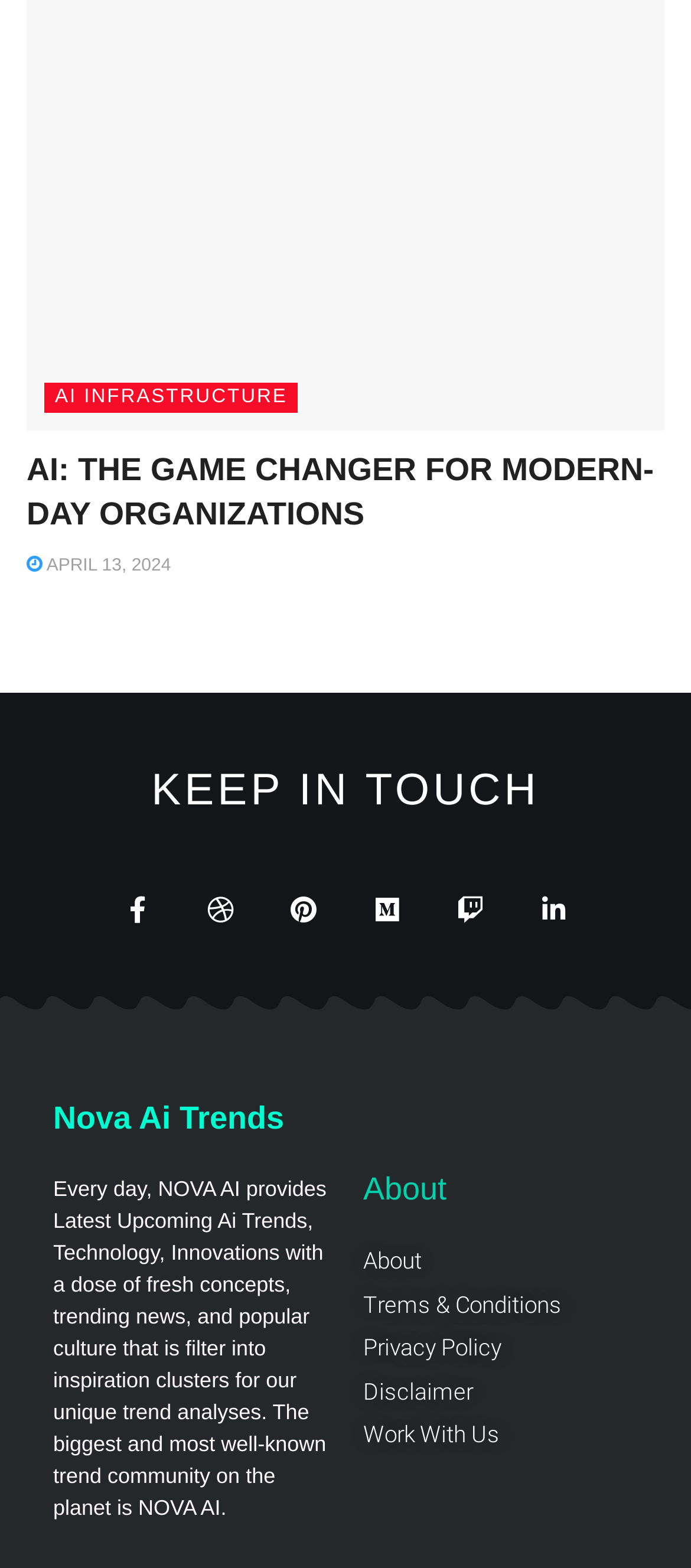Answer the question with a single word or phrase: 
What social media platforms are linked on the webpage?

Facebook, Dribbble, Pinterest, Medium, Twitch, Linkedin